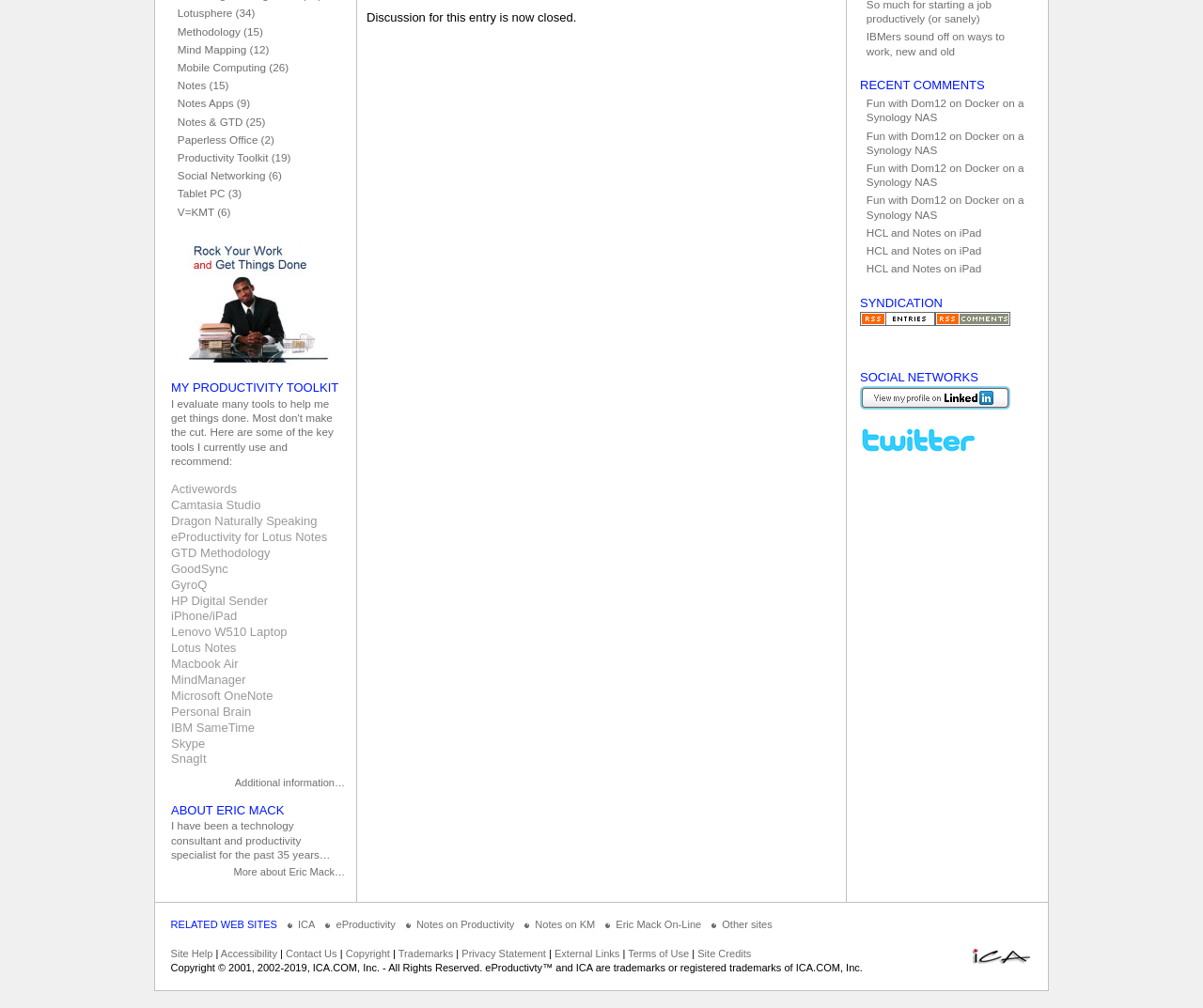Please find the bounding box coordinates in the format (top-left x, top-left y, bottom-right x, bottom-right y) for the given element description. Ensure the coordinates are floating point numbers between 0 and 1. Description: External Links

[0.461, 0.941, 0.515, 0.952]